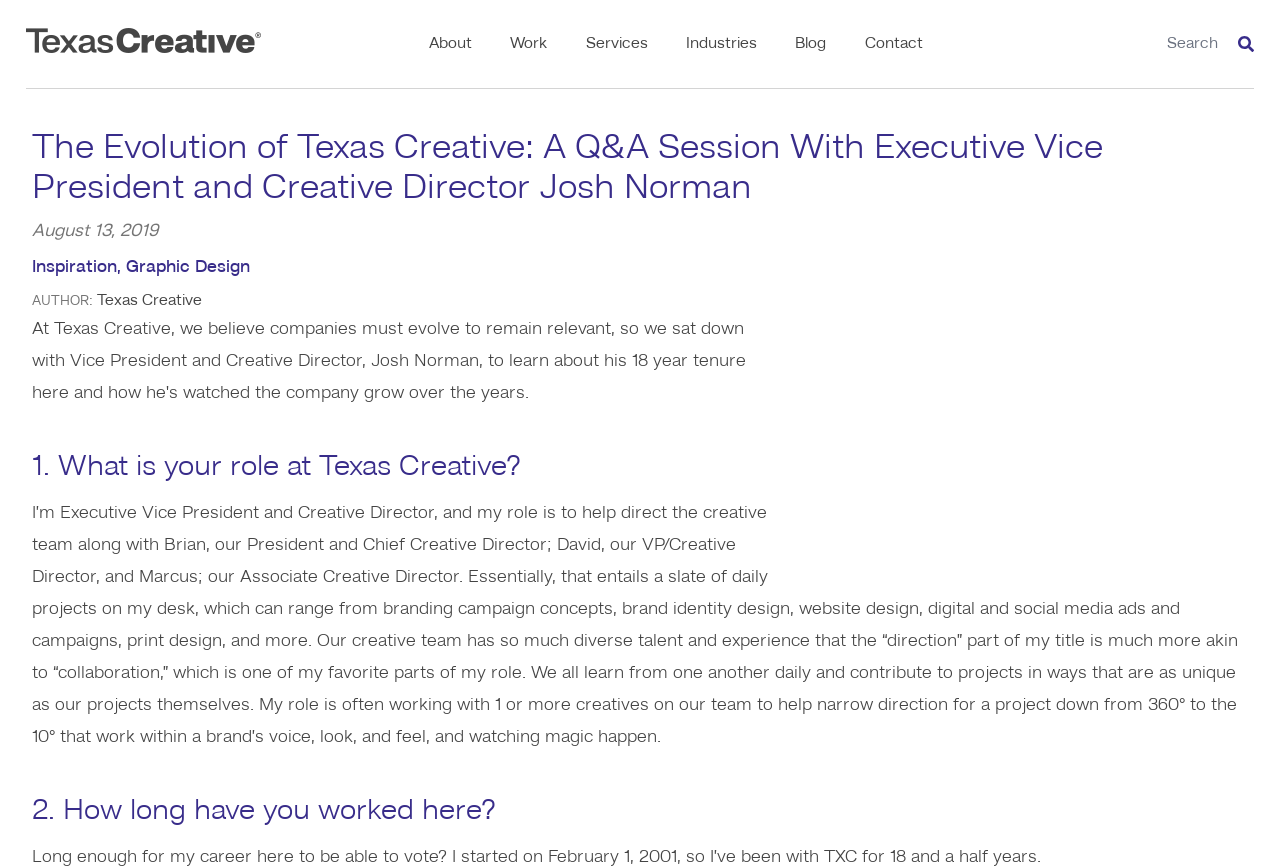Provide a single word or phrase to answer the given question: 
How long has Josh Norman worked at Texas Creative?

18 and a half years